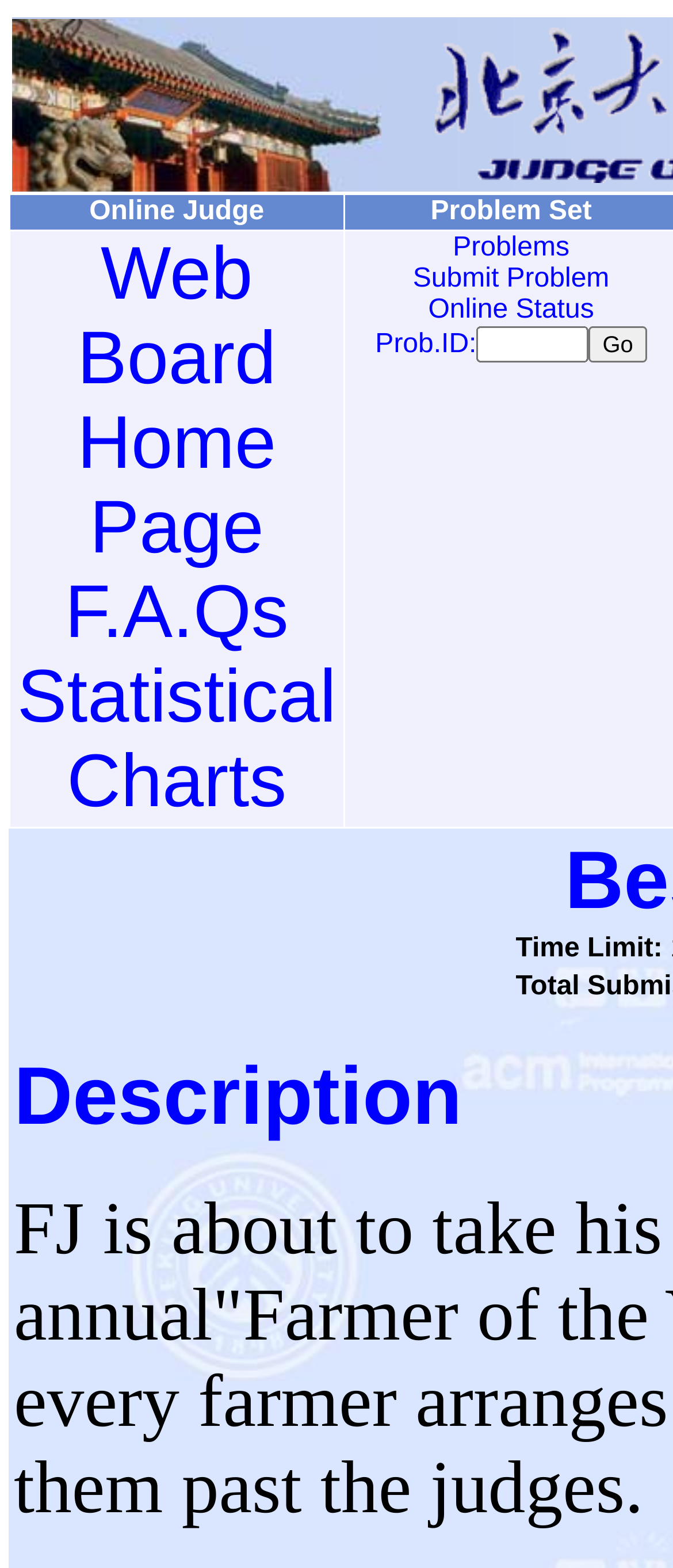Kindly determine the bounding box coordinates for the area that needs to be clicked to execute this instruction: "Submit a problem".

[0.614, 0.168, 0.905, 0.187]